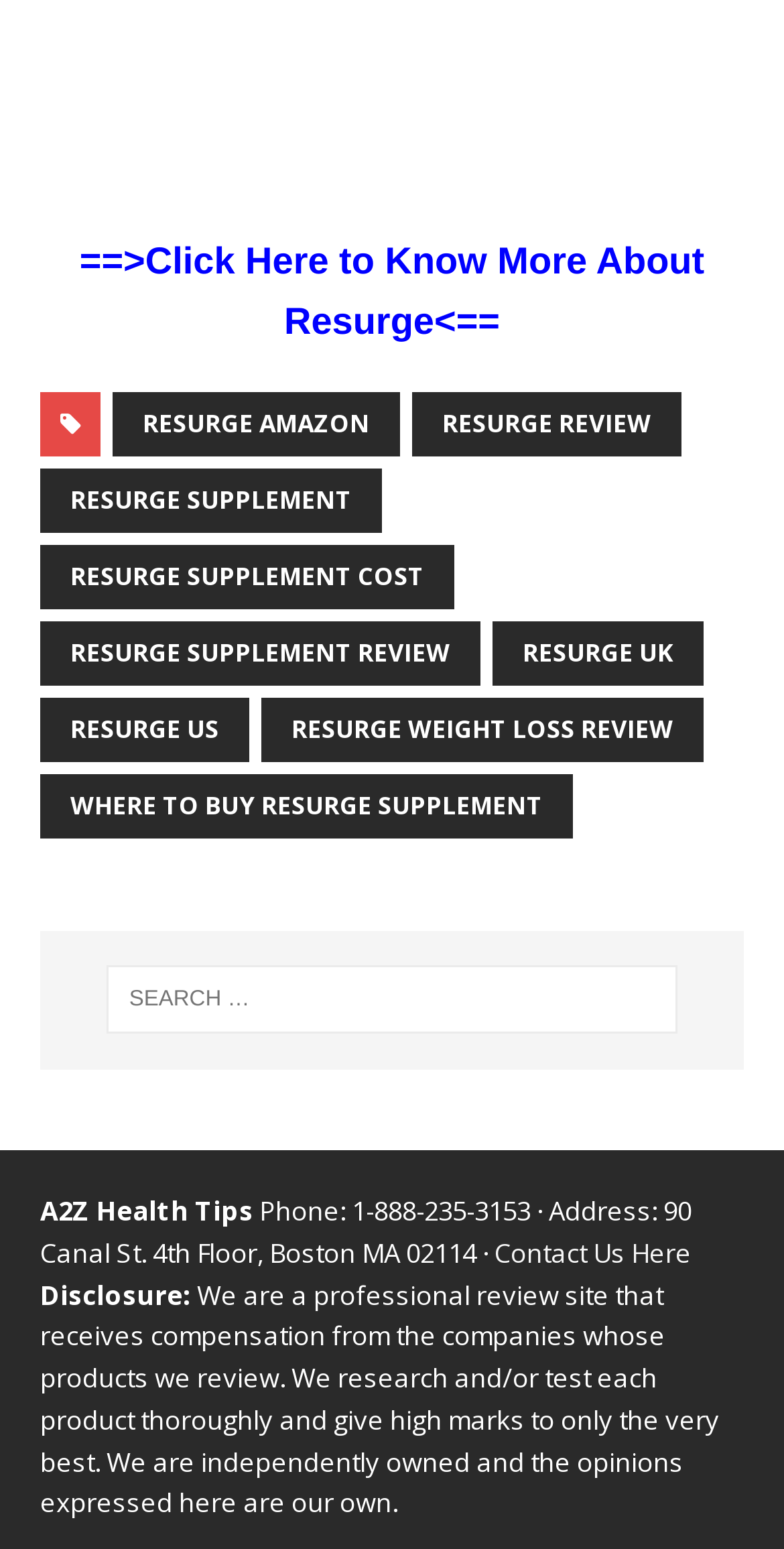Given the element description: "1425", predict the bounding box coordinates of the UI element it refers to, using four float numbers between 0 and 1, i.e., [left, top, right, bottom].

None